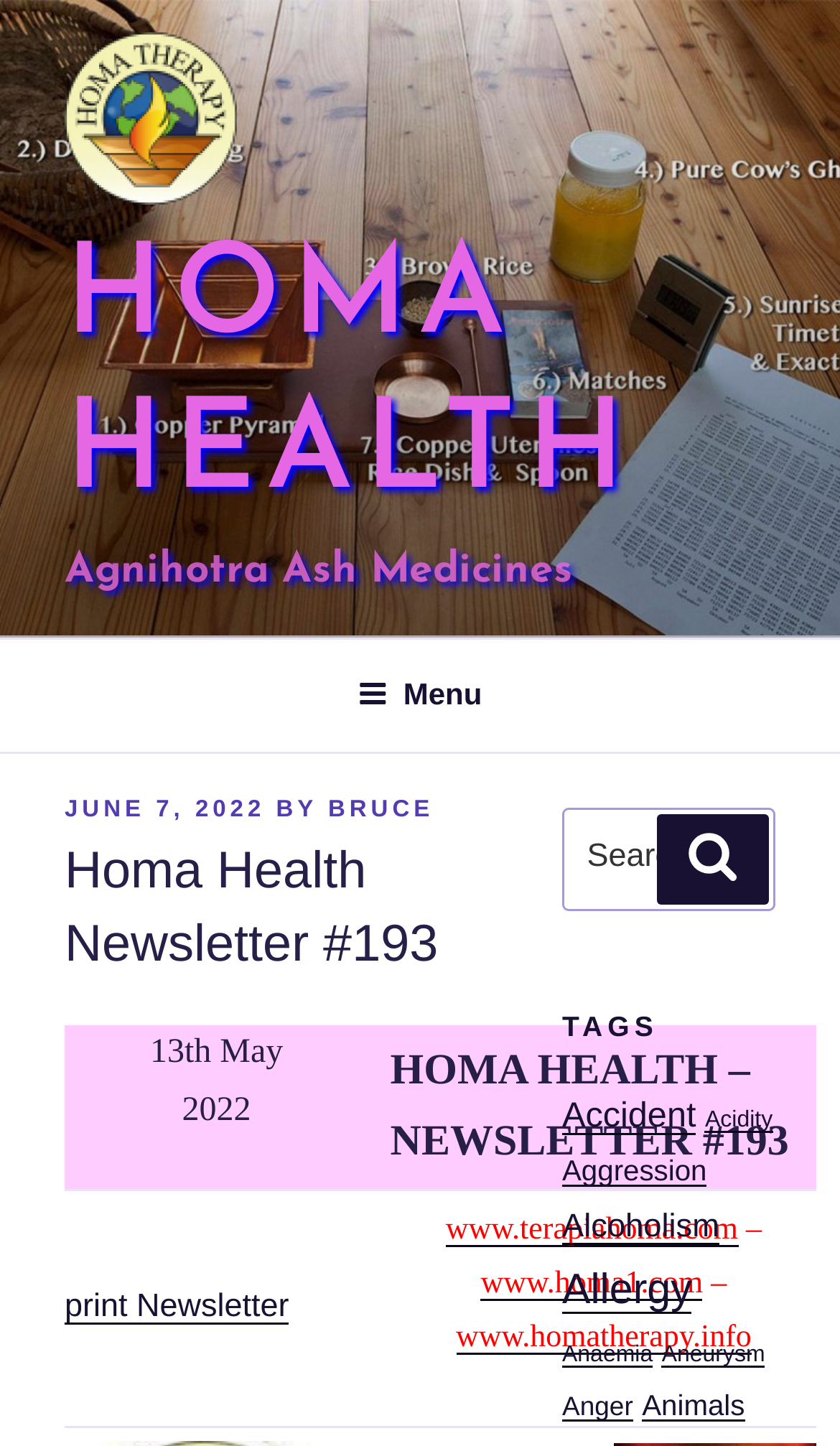Give a one-word or short phrase answer to this question: 
How many links are there in the TAGS section?

12